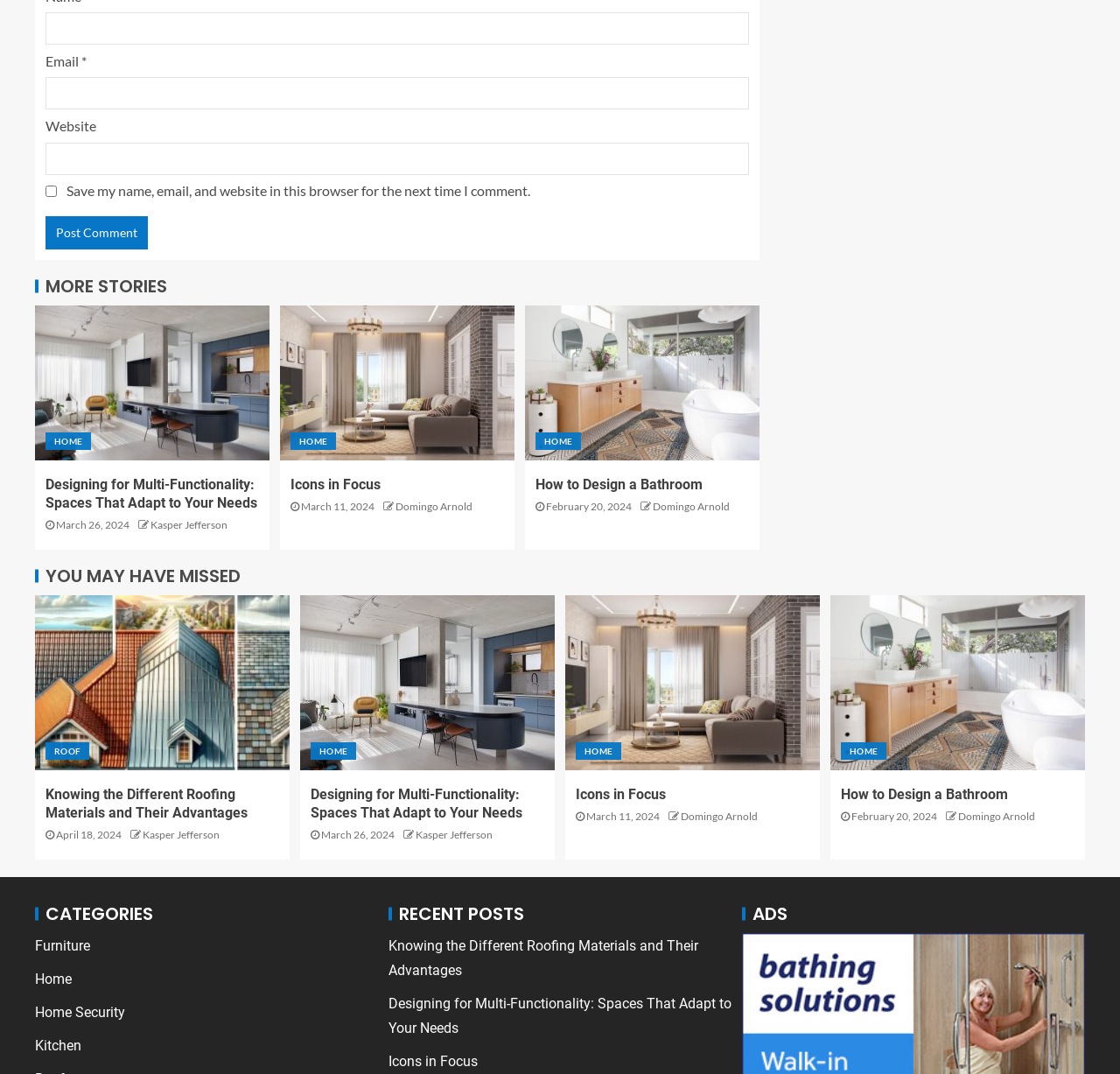Please identify the bounding box coordinates of the area that needs to be clicked to fulfill the following instruction: "Read the article 'Designing for Multi-Functionality: Spaces That Adapt to Your Needs'."

[0.041, 0.442, 0.231, 0.477]